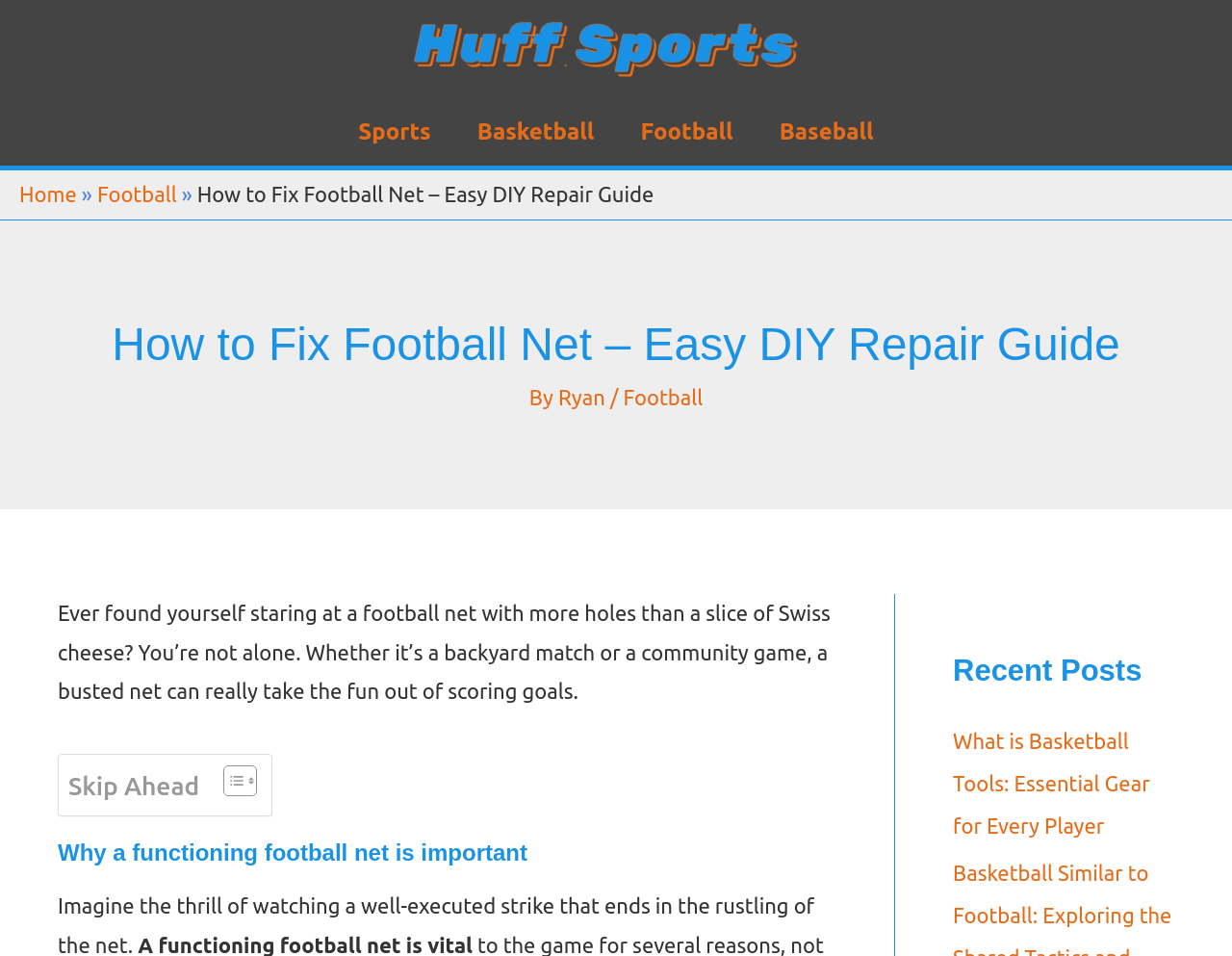Determine the bounding box coordinates for the HTML element described here: "alt="huff sports logo"".

[0.335, 0.036, 0.648, 0.061]